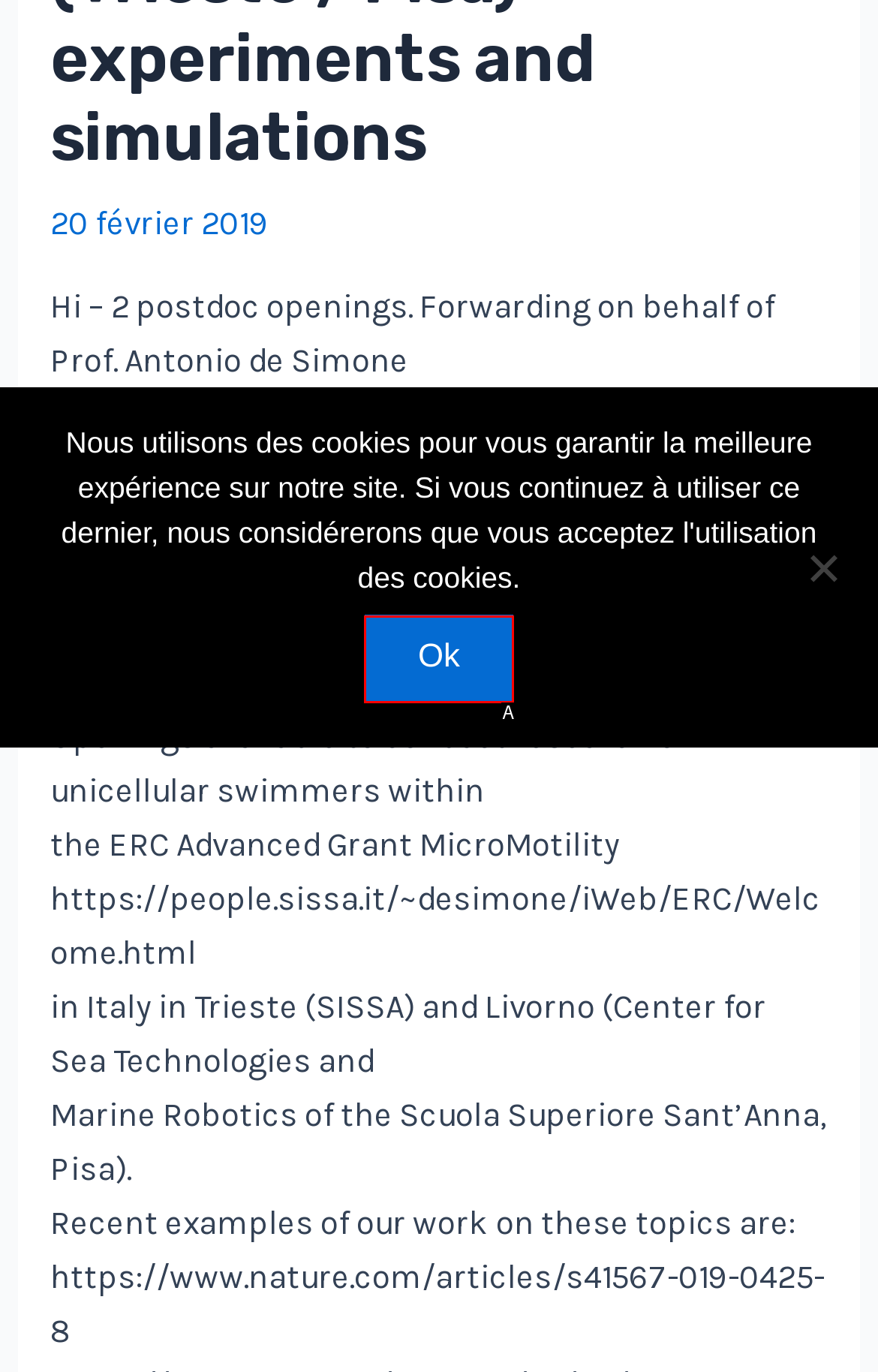Tell me which one HTML element best matches the description: Ok Answer with the option's letter from the given choices directly.

A